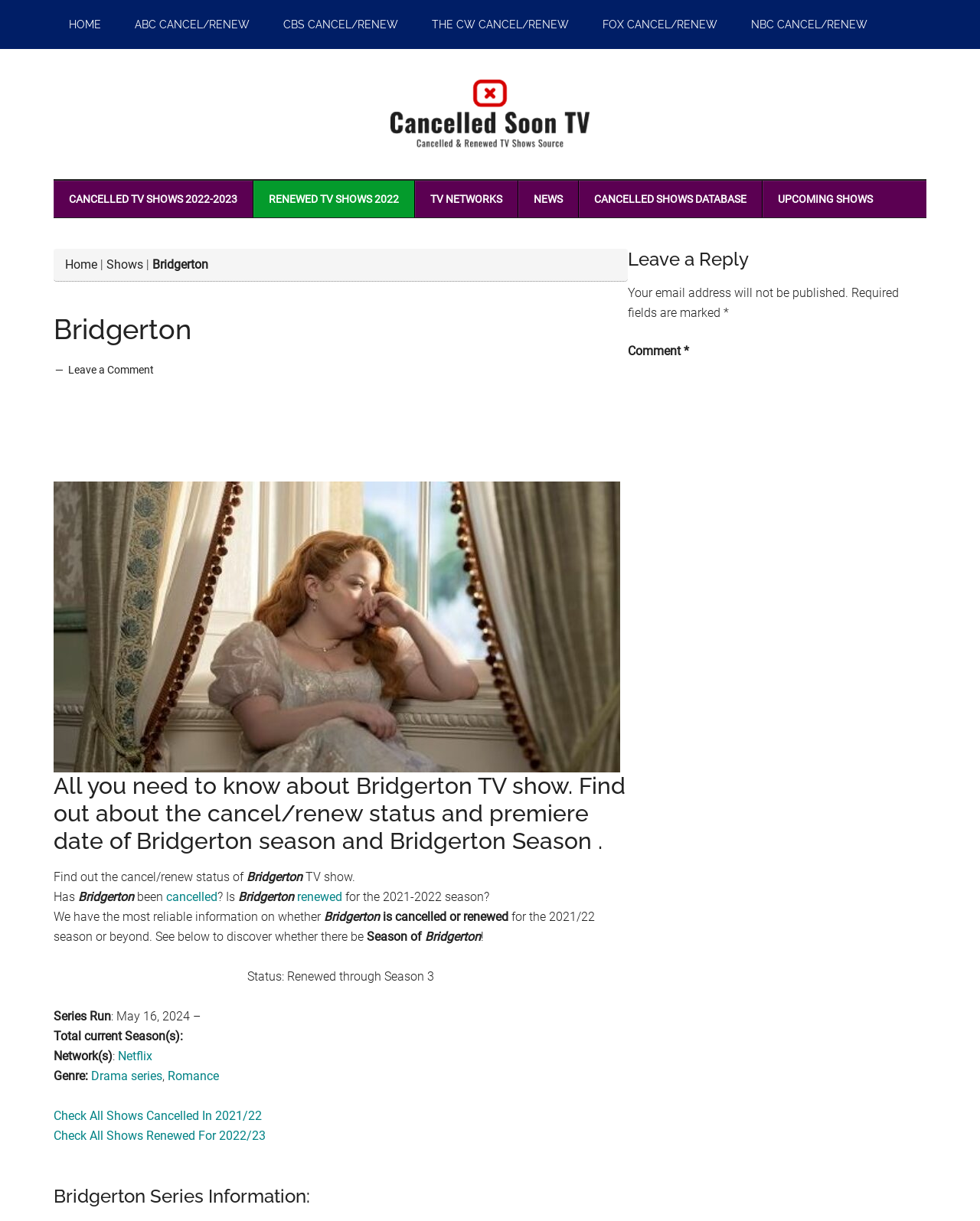Please identify the bounding box coordinates of the element that needs to be clicked to perform the following instruction: "Click on the 'Leave a Comment' link".

[0.07, 0.298, 0.157, 0.308]